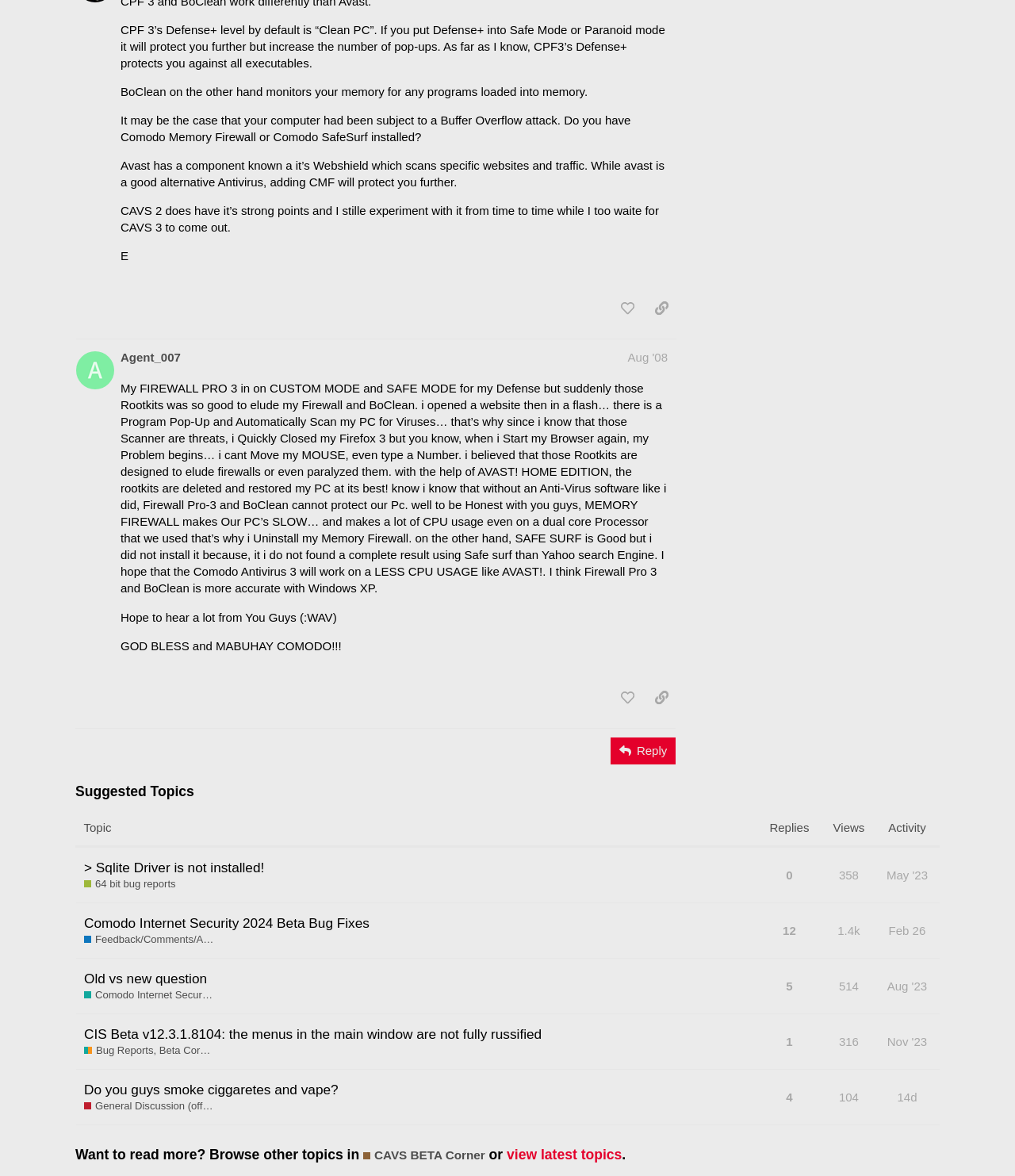Can you find the bounding box coordinates of the area I should click to execute the following instruction: "share a link to this post"?

[0.637, 0.251, 0.666, 0.274]